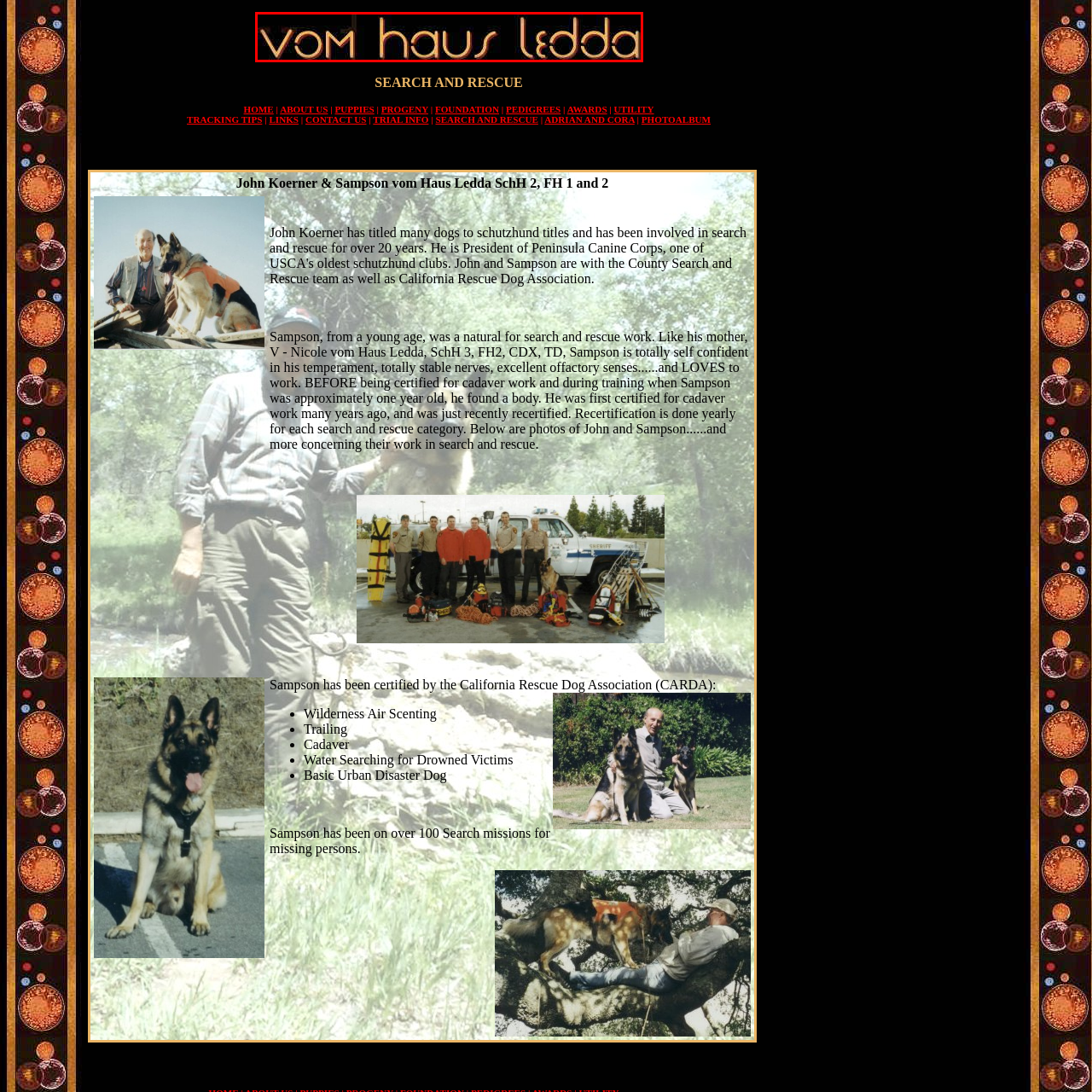What type of establishment is 'vom haus ledda' likely associated with?
Examine the red-bounded area in the image carefully and respond to the question with as much detail as possible.

The emphasis on quality and tradition in the design of 'vom haus ledda' suggests that it is likely associated with a reputable breeding establishment, celebrated for producing dogs with exceptional skills and temperaments suited for various roles.